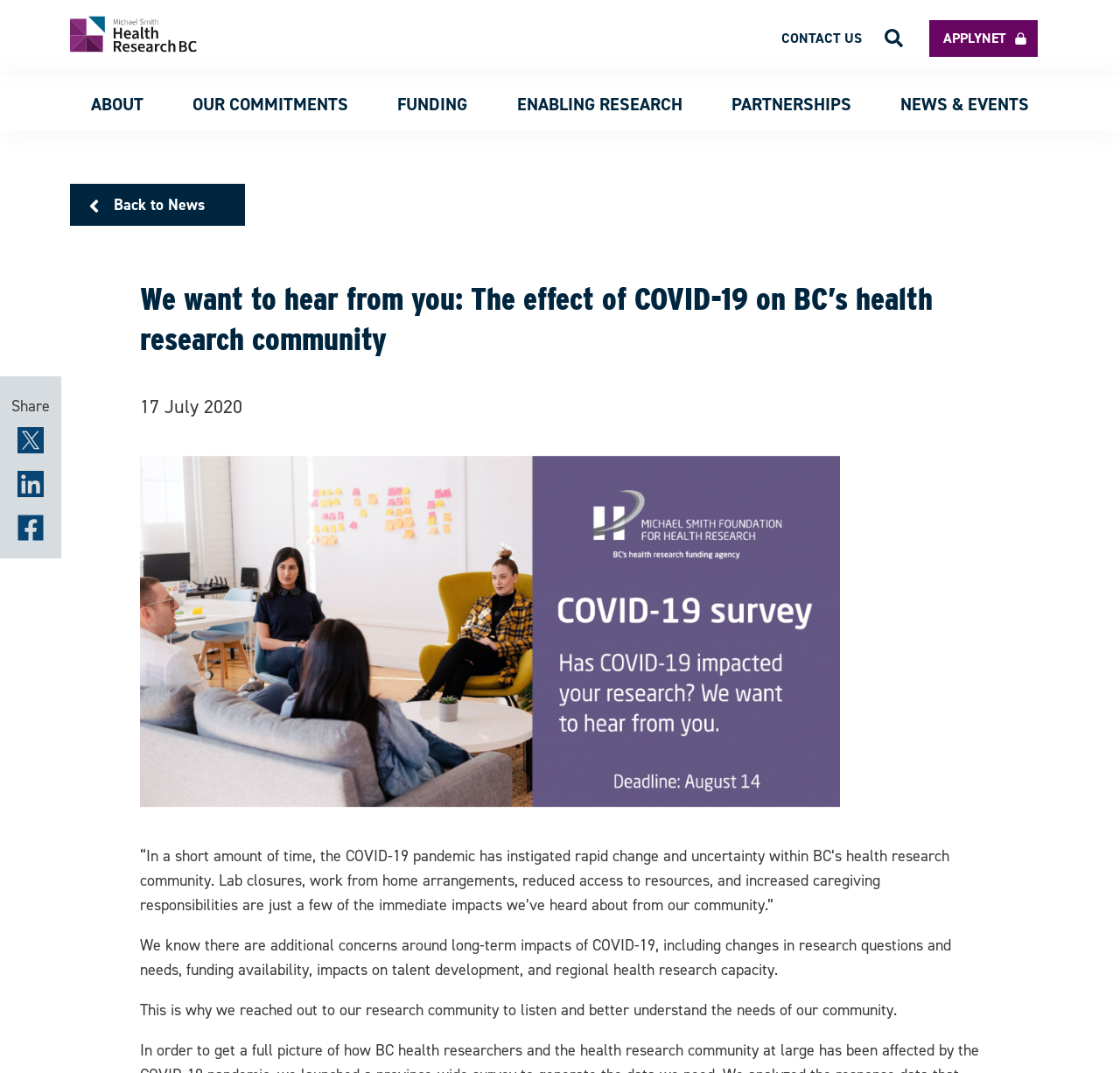Offer an extensive depiction of the webpage and its key elements.

The webpage is about Health Research BC's effort to hear from the health research community about the impact of COVID-19. At the top left, there is a small image and a link. On the top right, there are several links, including "APPLYNET" and "CONTACT US", as well as a button with an image. 

Below these links, there are six tabs: "ABOUT", "OUR COMMITMENTS", "FUNDING", "ENABLING RESEARCH", "PARTNERSHIPS", and "NEWS & EVENTS". The "NEWS & EVENTS" tab is currently active, as indicated by the presence of a "Back to News" link below it.

The main content of the page is a news article titled "We want to hear from you: The effect of COVID-19 on BC’s health research community". The article is dated "17 July 2020" and has three paragraphs of text. The first paragraph describes the immediate impacts of the COVID-19 pandemic on the health research community, such as lab closures and reduced access to resources. The second paragraph mentions concerns about the long-term impacts of COVID-19, including changes in research questions and funding availability. The third paragraph explains that Health Research BC is reaching out to the research community to listen and better understand their needs.

On the left side of the article, there are three small images, each linked to a social media platform, allowing users to share the article.